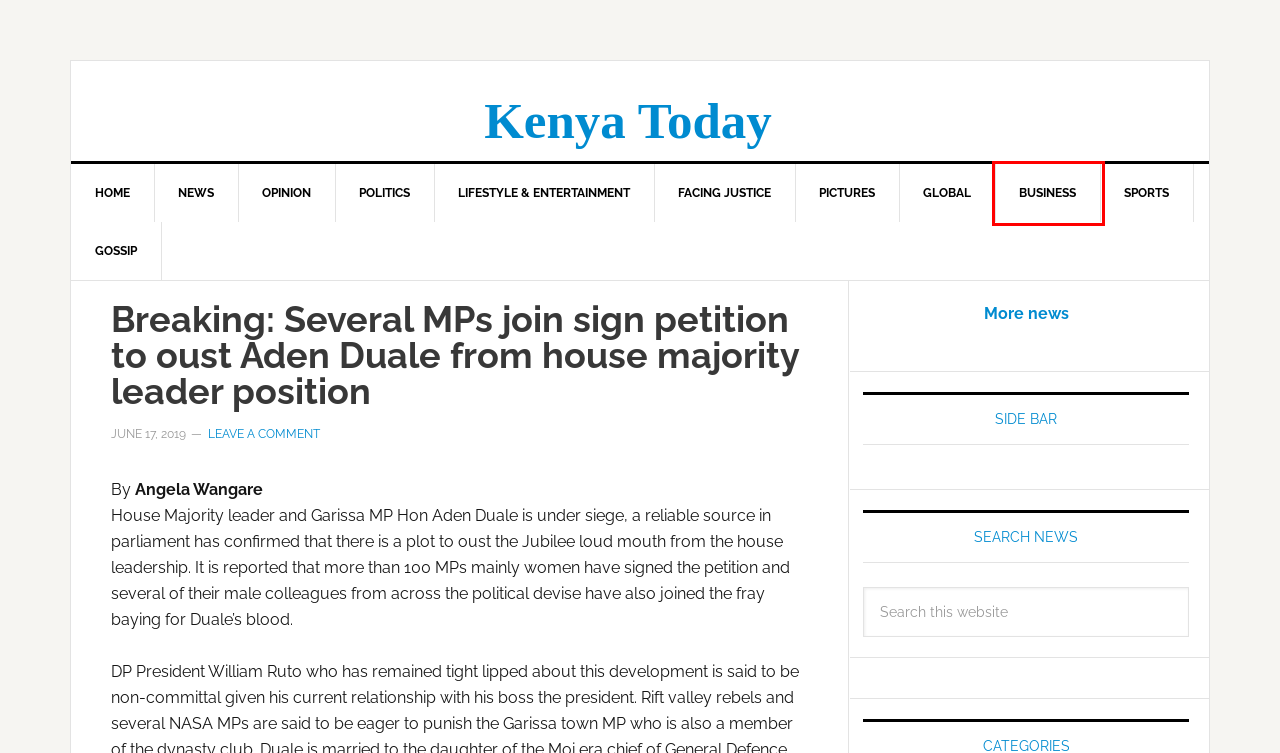Given a webpage screenshot featuring a red rectangle around a UI element, please determine the best description for the new webpage that appears after the element within the bounding box is clicked. The options are:
A. Facing Justice Archives | Kenya Today
B. News Archives | Kenya Today
C. Pictures Archives | Kenya Today
D. Sports Archives | Kenya Today
E. Global Archives | Kenya Today
F. Kenya News, analysis and in-depth reports | Kenya Today
G. Kenya Today - Archives | Kenya Today
H. Business Archives | Kenya Today

H